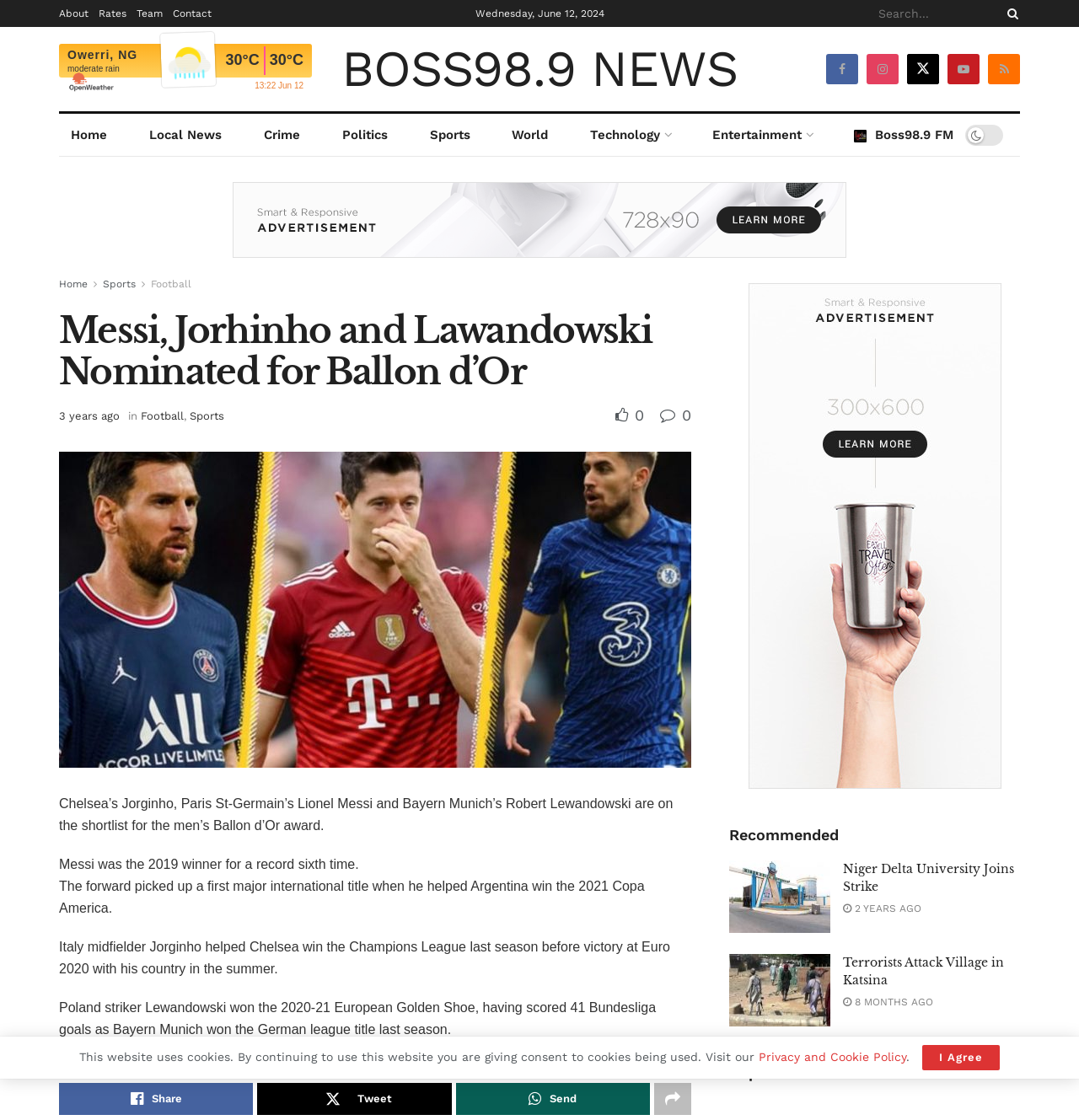Provide the bounding box coordinates for the UI element that is described by this text: "3 years ago". The coordinates should be in the form of four float numbers between 0 and 1: [left, top, right, bottom].

[0.055, 0.366, 0.111, 0.377]